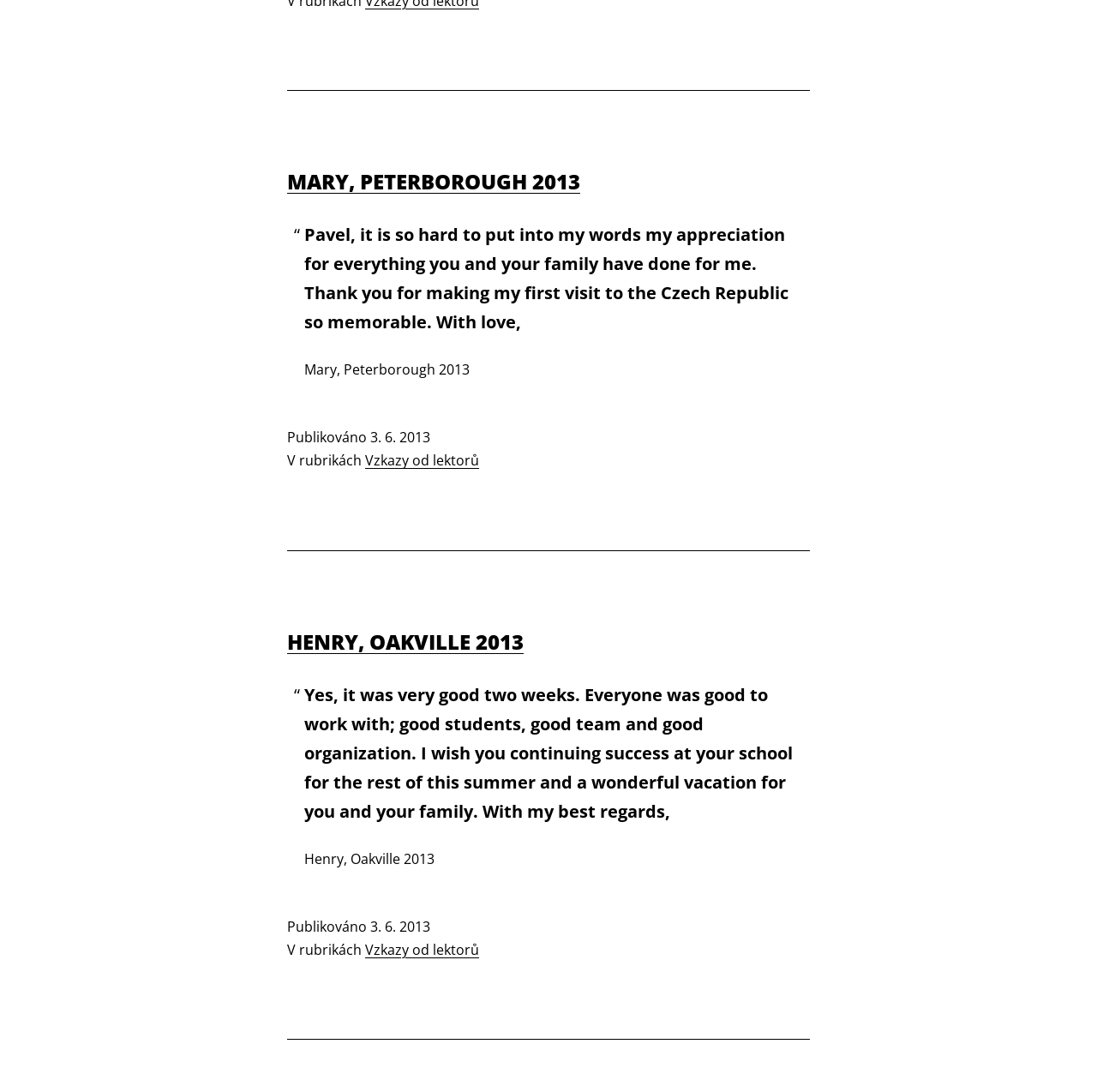Please answer the following query using a single word or phrase: 
Who wrote the second testimonial?

Henry, Oakville 2013